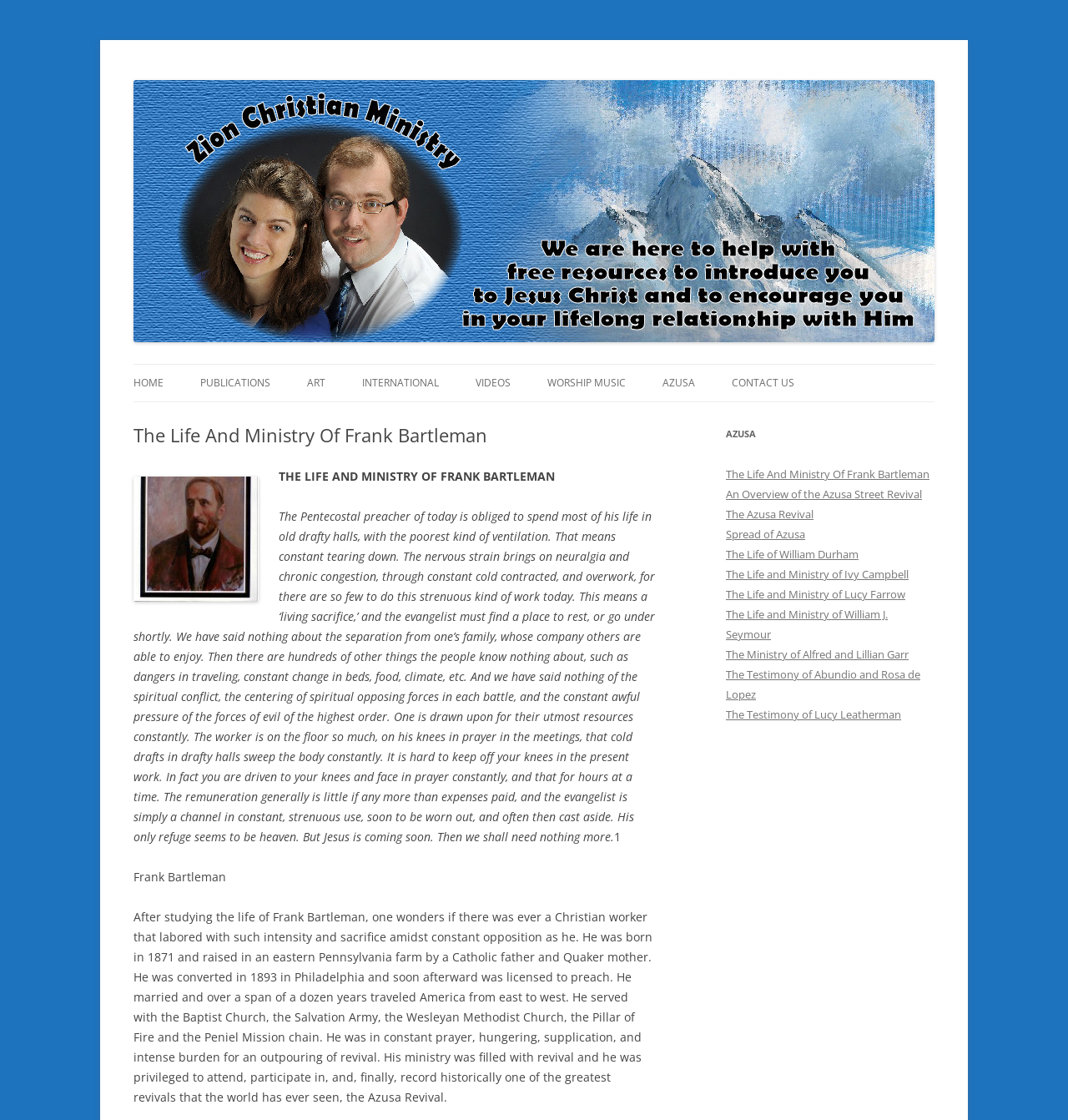How many links are there in the 'AZUSA' section?
From the screenshot, supply a one-word or short-phrase answer.

9